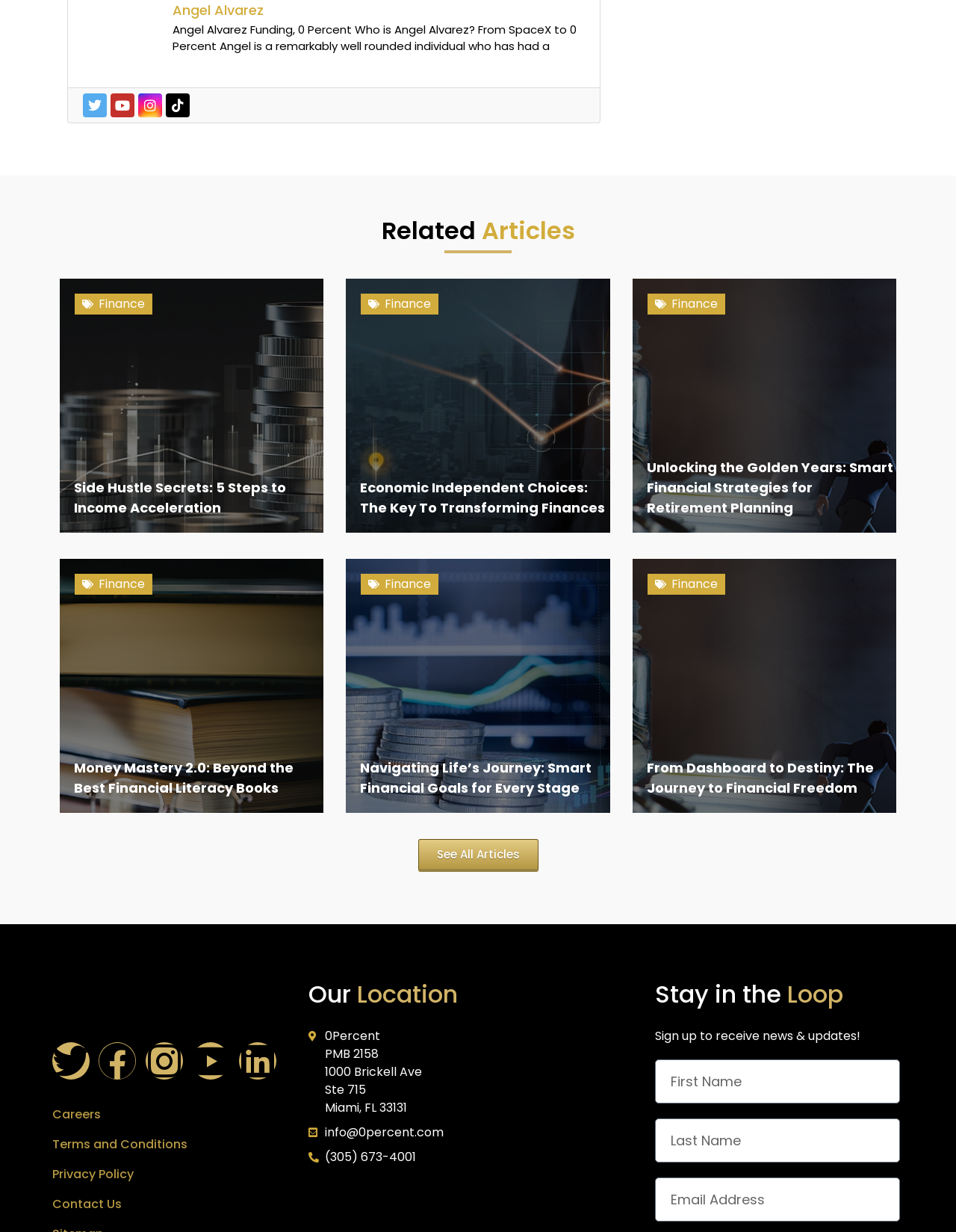Please provide a short answer using a single word or phrase for the question:
What is the address of the location mentioned on this webpage?

1000 Brickell Ave, Ste 715, Miami, FL 33131